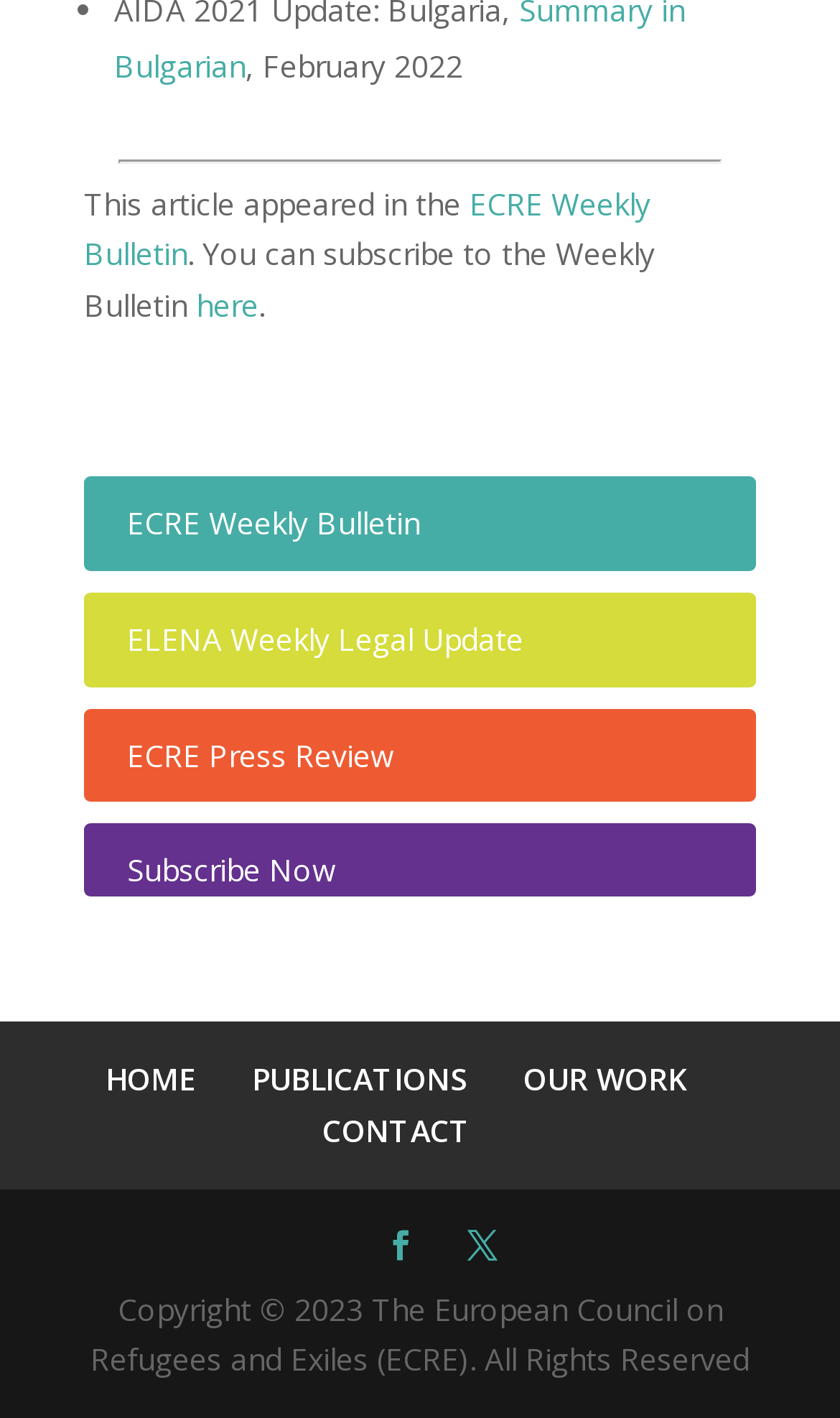Provide the bounding box coordinates of the section that needs to be clicked to accomplish the following instruction: "Subscribe to the Weekly Bulletin."

[0.151, 0.599, 0.4, 0.628]